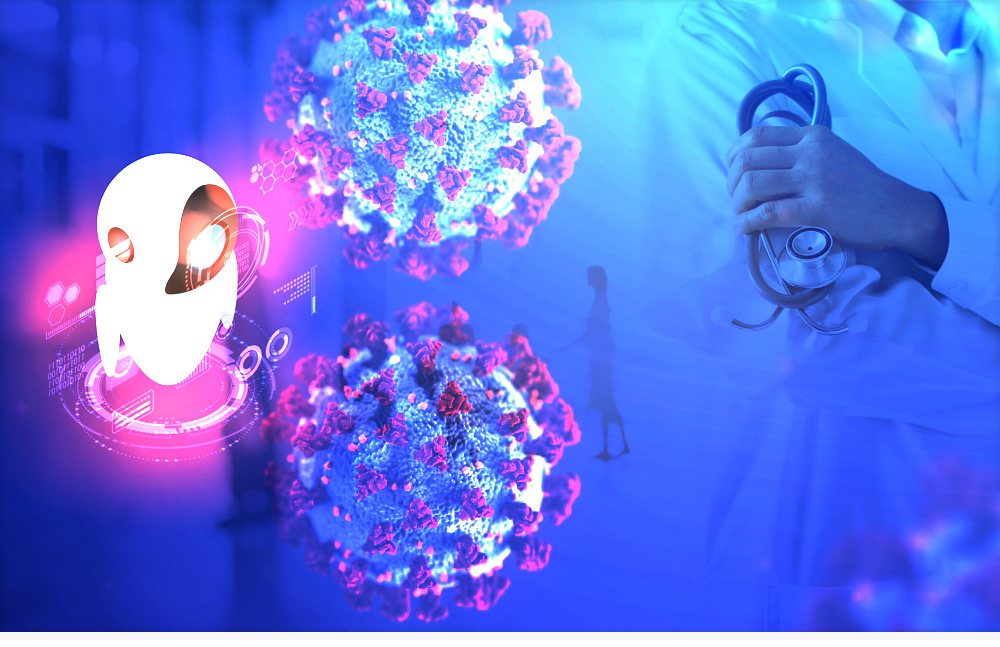What is represented by the blurred silhouette in the background? Based on the image, give a response in one word or a short phrase.

A healthcare worker